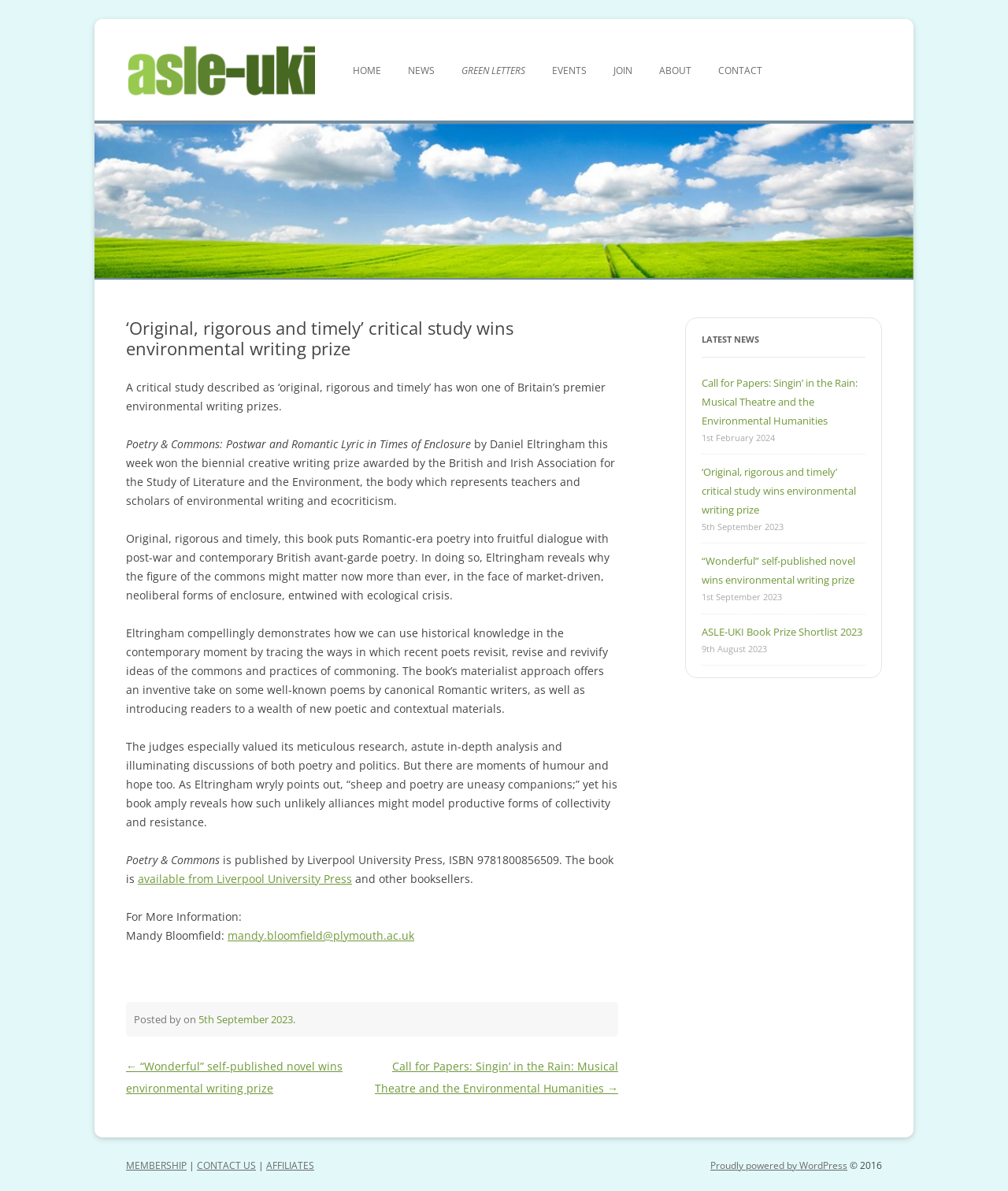Elaborate on the different components and information displayed on the webpage.

This webpage is about the Association for the Study of Literature and Environment (UK & Ireland), also known as ASLE-UKI. At the top, there is a navigation menu with links to "HOME", "NEWS", "GREEN LETTERS", "EVENTS", and more. Below the navigation menu, there is a slideshow section with a title "Post Slider".

The main content of the webpage is an article about a critical study that has won an environmental writing prize. The article has a heading "‘Original, rigorous and timely’ critical study wins environmental writing prize" and is divided into several paragraphs. The study, titled "Poetry & Commons: Postwar and Romantic Lyric in Times of Enclosure" by Daniel Eltringham, has won a biennial creative writing prize awarded by the British and Irish Association for the Study of Literature and the Environment. The article provides a summary of the study, highlighting its original and timely approach to exploring the relationship between poetry and the commons.

To the right of the main content, there is a complementary section with a heading "LATEST NEWS" that lists several news articles with links to their full content. Each news article has a title and a date.

At the bottom of the webpage, there is a footer section with a "Post navigation" section that provides links to previous and next posts. There is also a section with links to "MEMBERSHIP", "CONTACT US", "AFFILIATES", and a copyright notice.